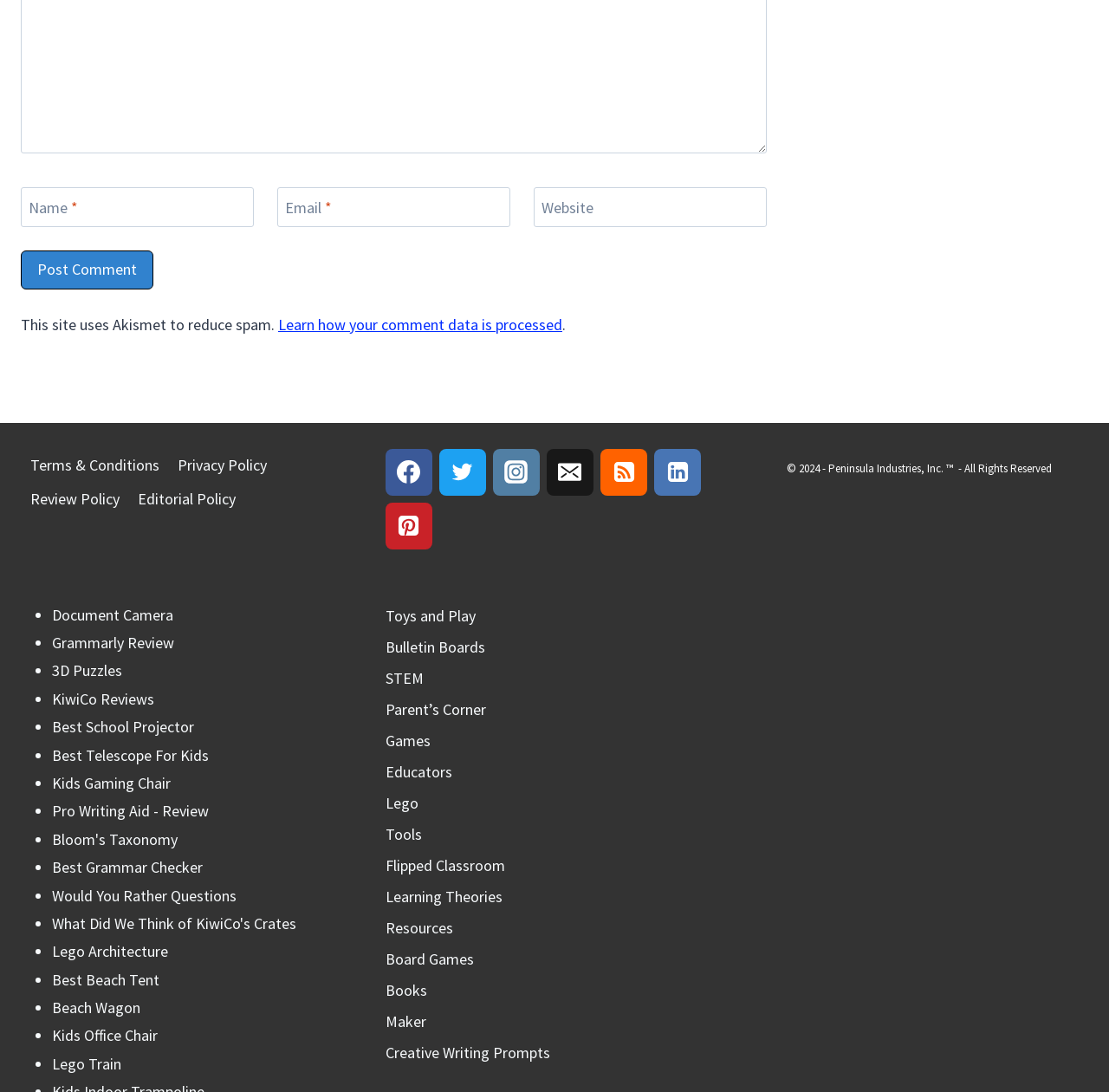Please identify the coordinates of the bounding box that should be clicked to fulfill this instruction: "Learn how your comment data is processed".

[0.251, 0.288, 0.507, 0.306]